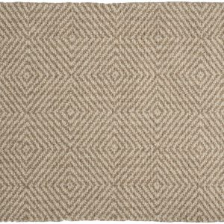Explain the image thoroughly, highlighting all key elements.

The image features the "Kensington Loom-Hooked Wool Rug," showcasing a sophisticated diamond-pattern design created using natural wool. The intricate pattern is crafted without dyes or chemicals, emphasizing the rug's earthy tones and textures. With a luxurious, thick, and springy feel, this rug not only adds elegance to any space but is also designed for comfort and safety, making it ideal for both sleeping and playing. As a product by Hook & Loom, it highlights sustainable craftsmanship, being hand-woven from 100% natural undyed wool sourced from India, and reflects a commitment to quality and environmental consciousness.